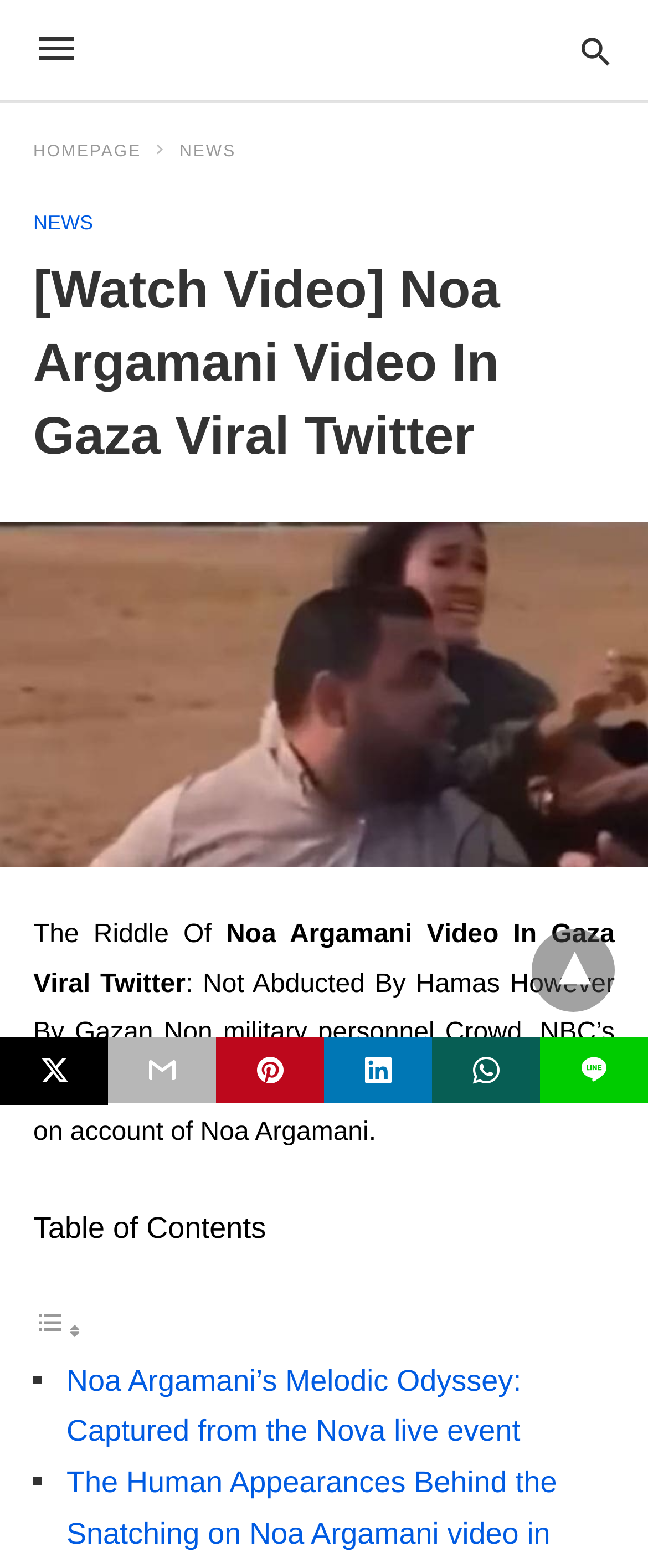Locate the bounding box coordinates of the segment that needs to be clicked to meet this instruction: "View products".

None